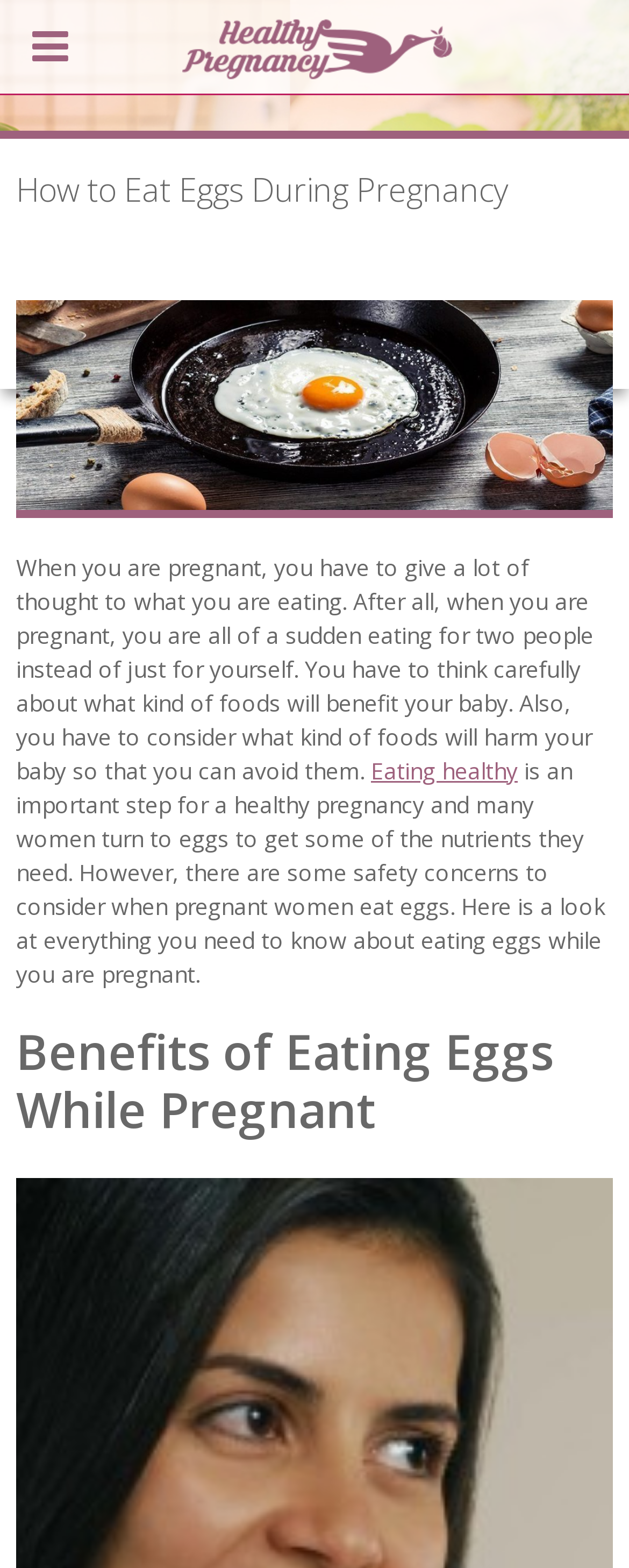Identify and provide the text content of the webpage's primary headline.

How to Eat Eggs During Pregnancy